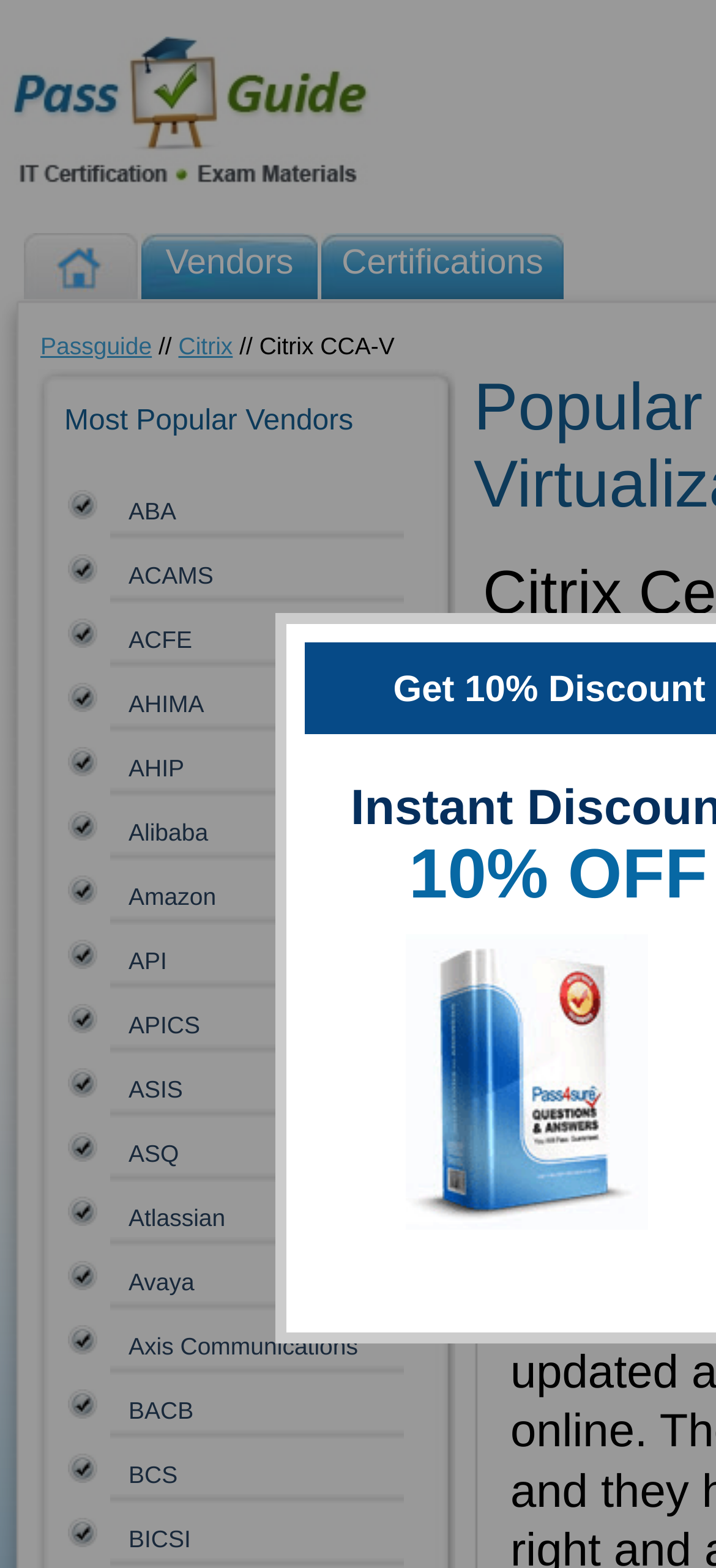Please identify the bounding box coordinates of the element I need to click to follow this instruction: "Visit the Vendors page".

[0.197, 0.149, 0.444, 0.191]